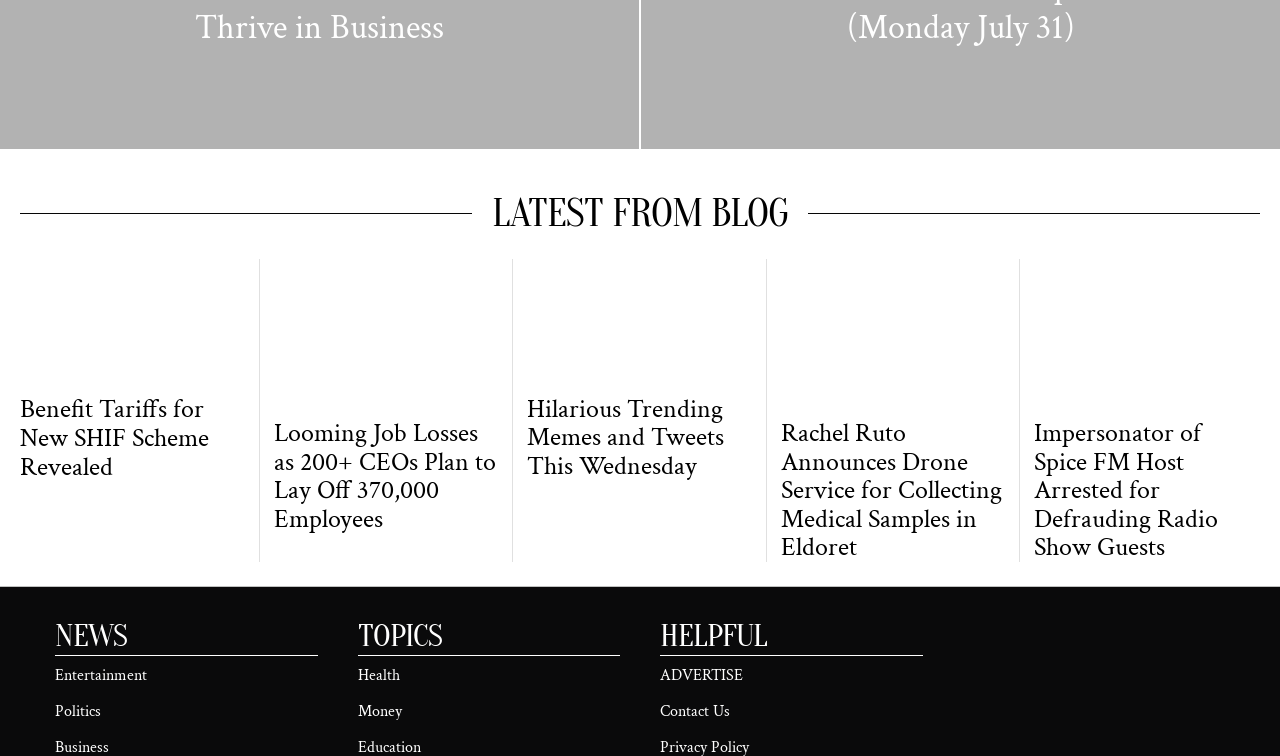Please locate the bounding box coordinates of the element that should be clicked to complete the given instruction: "Explore the topic of Health".

[0.279, 0.88, 0.312, 0.908]